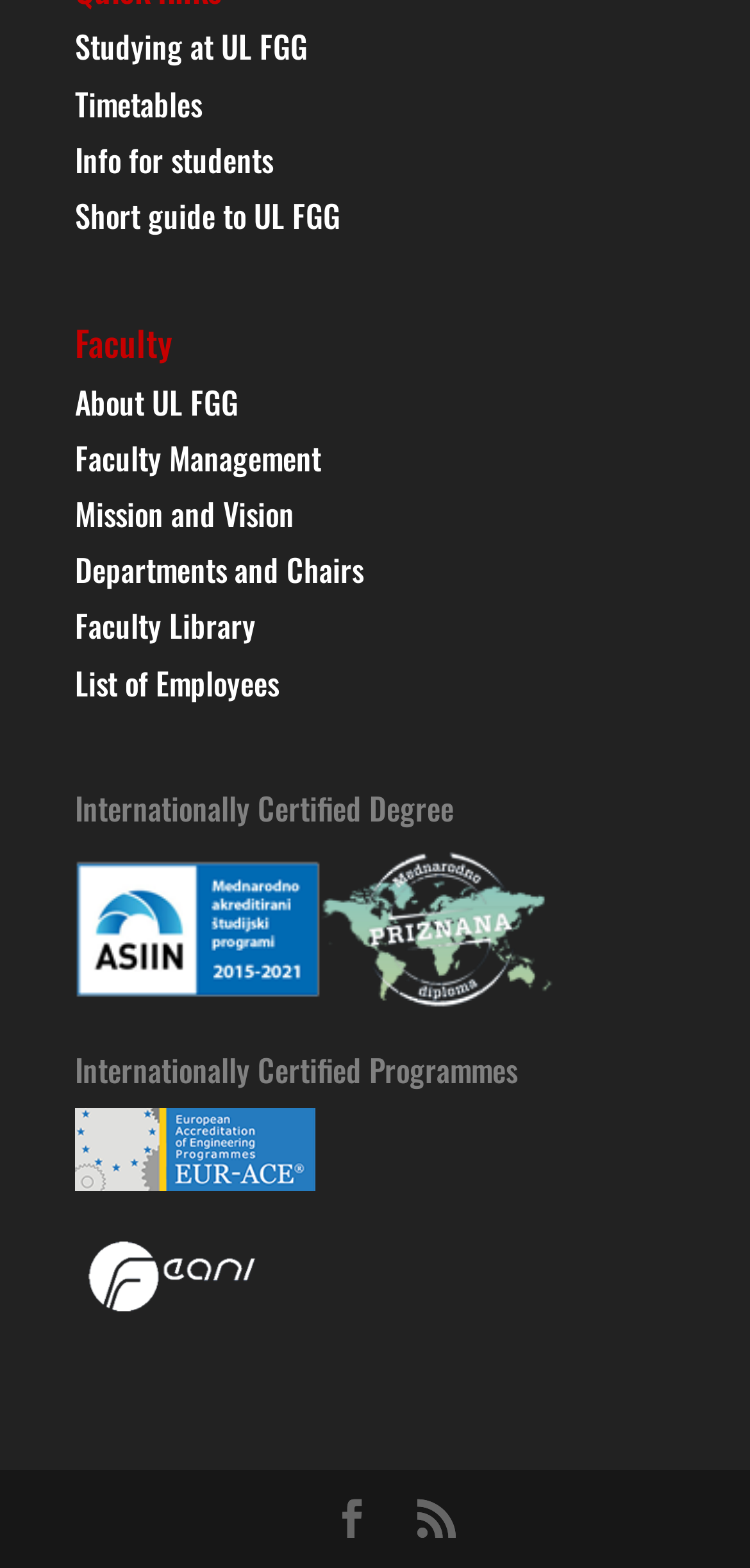Using the webpage screenshot, locate the HTML element that fits the following description and provide its bounding box: "Kulturstadt Aschaffenburg".

None